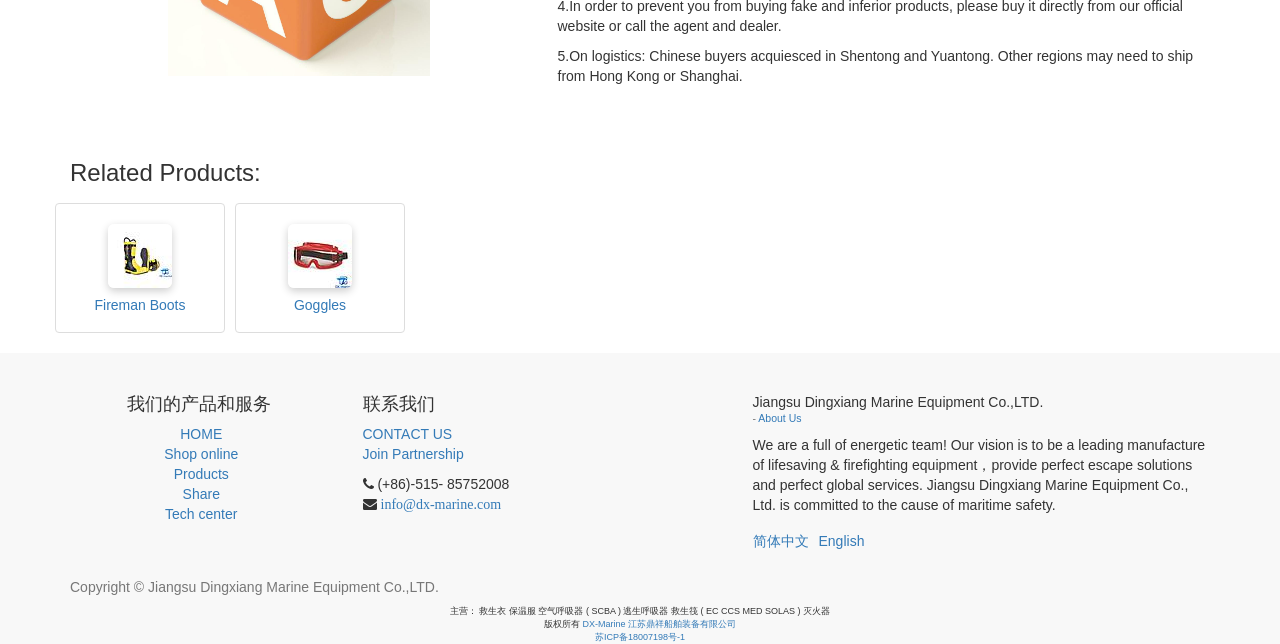What is the company name?
Kindly offer a detailed explanation using the data available in the image.

I found the company name by looking at the heading element with the text 'Jiangsu Dingxiang Marine Equipment Co.,LTD. - About Us' and also in the copyright section at the bottom of the page.